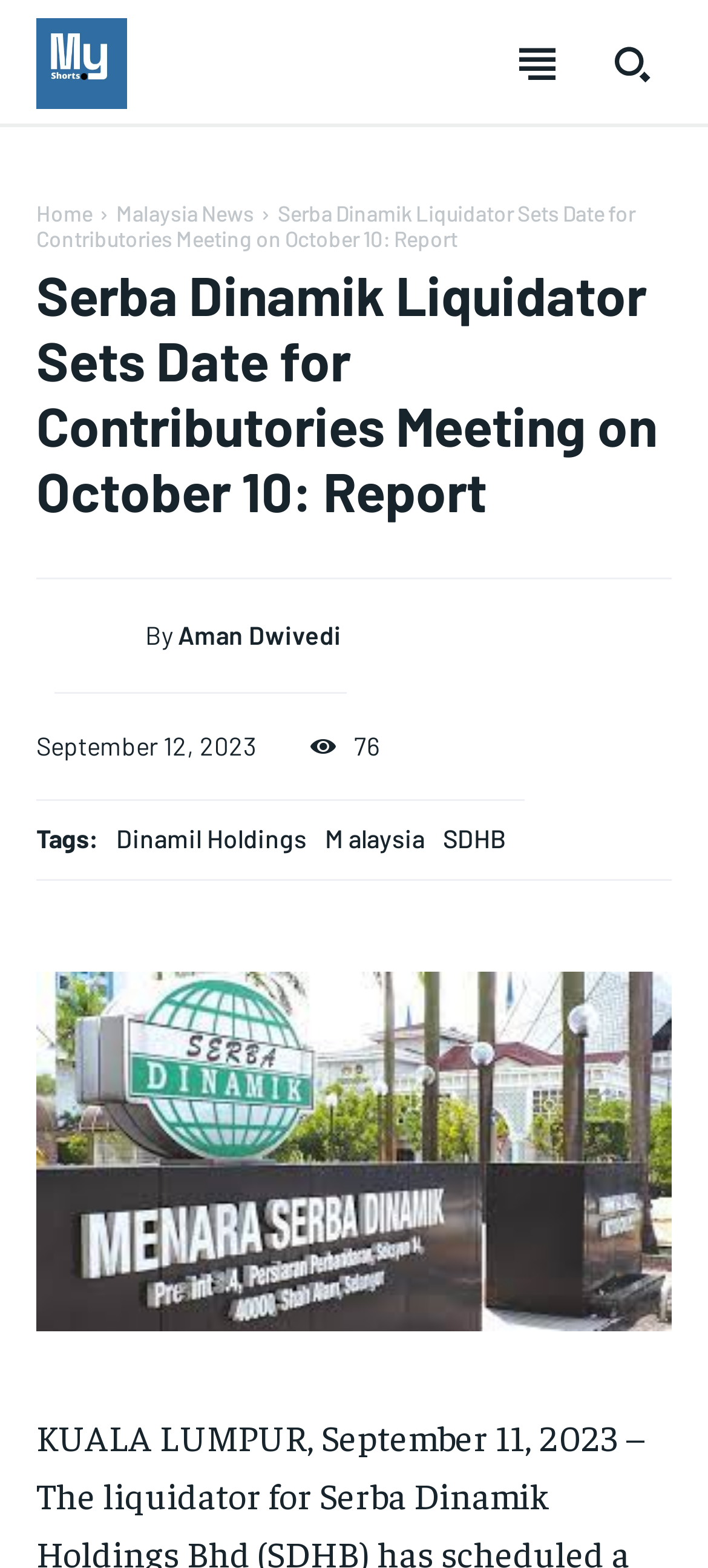Determine the bounding box coordinates for the area you should click to complete the following instruction: "View user profile".

[0.132, 0.279, 0.415, 0.303]